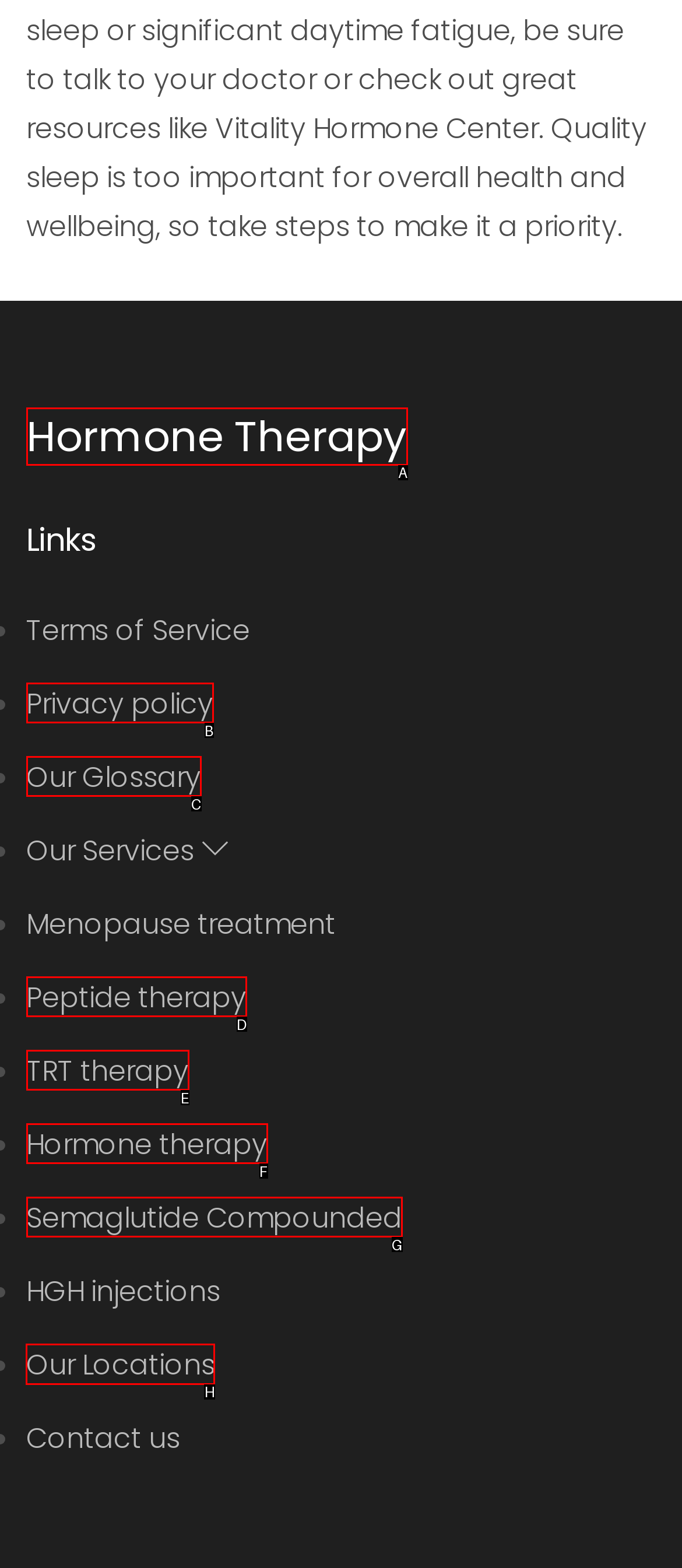Select the letter of the UI element you need to click to complete this task: Explore Our Locations.

H